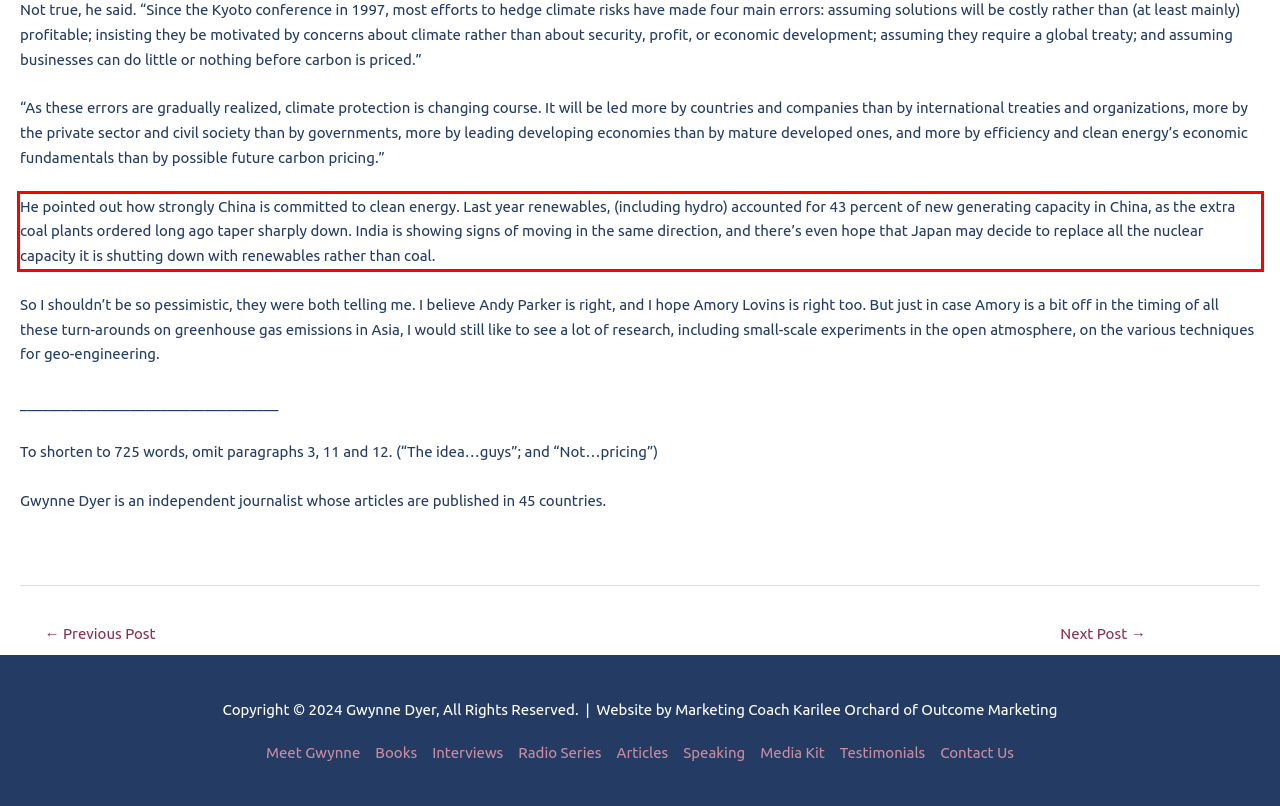Examine the webpage screenshot and use OCR to recognize and output the text within the red bounding box.

He pointed out how strongly China is committed to clean energy. Last year renewables, (including hydro) accounted for 43 percent of new generating capacity in China, as the extra coal plants ordered long ago taper sharply down. India is showing signs of moving in the same direction, and there’s even hope that Japan may decide to replace all the nuclear capacity it is shutting down with renewables rather than coal.